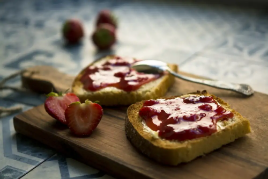Can you give a comprehensive explanation to the question given the content of the image?
What is the color of the jam?

The color of the jam is red because the caption describes it as 'rich red' and 'vibrant homemade strawberry jam', indicating that the jam has a deep red color.